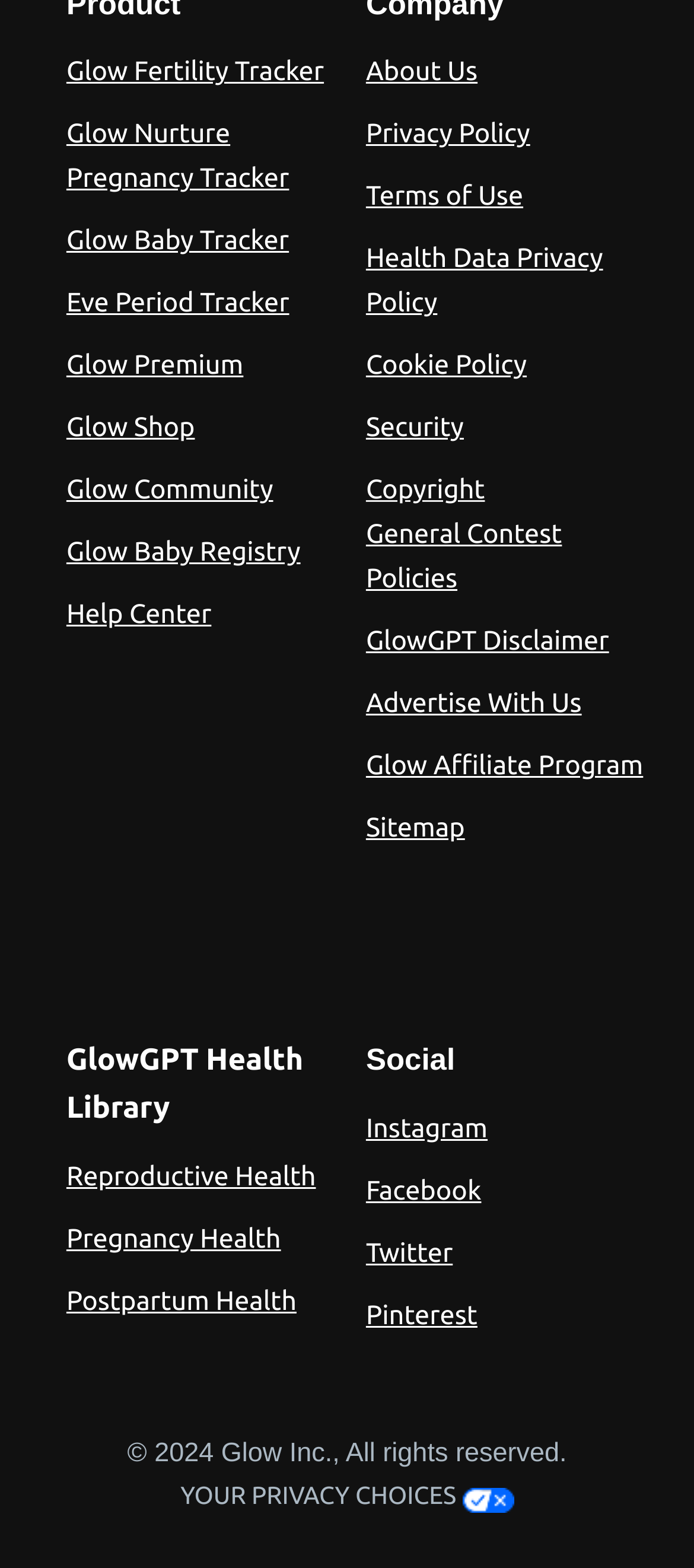What is the first fertility tracker mentioned?
We need a detailed and meticulous answer to the question.

The first fertility tracker mentioned is 'Glow Fertility Tracker' which is a link element located at the top left of the webpage with a bounding box of [0.096, 0.036, 0.467, 0.055].